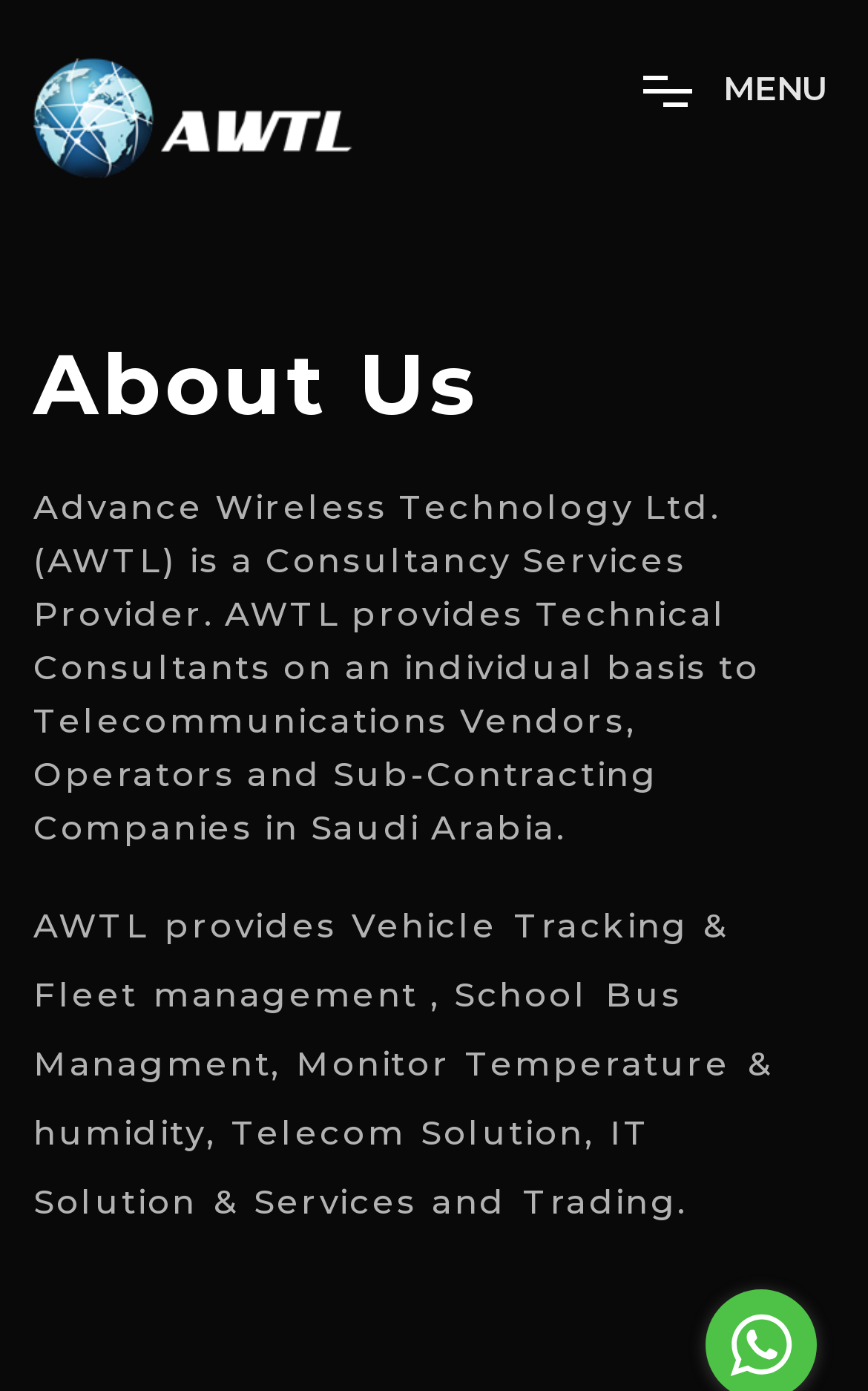Please respond to the question with a concise word or phrase:
What is the purpose of the image at the bottom?

Unknown